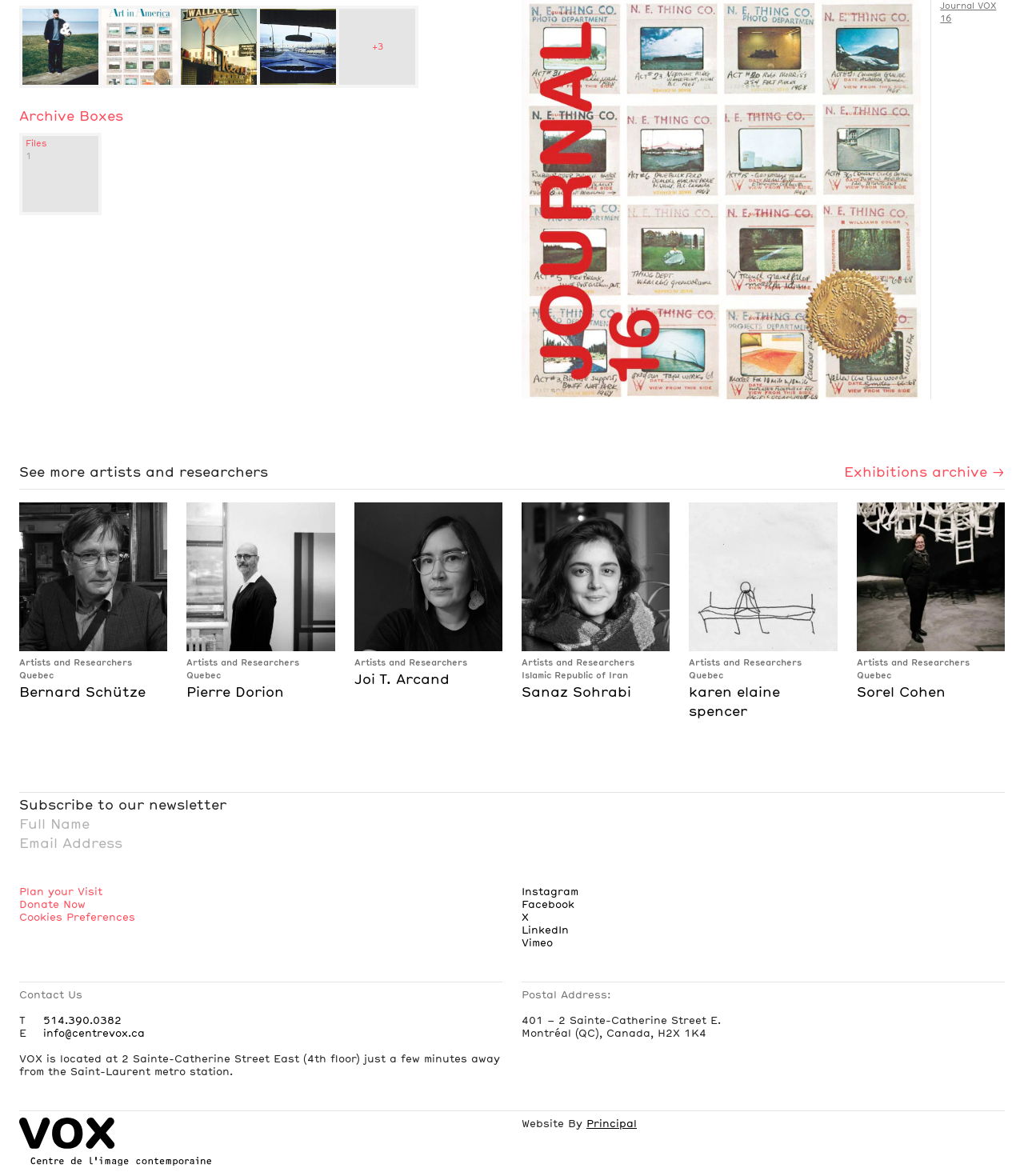Please identify the bounding box coordinates of the region to click in order to complete the given instruction: "Click on the 'Plan your Visit' link". The coordinates should be four float numbers between 0 and 1, i.e., [left, top, right, bottom].

[0.019, 0.754, 0.1, 0.762]